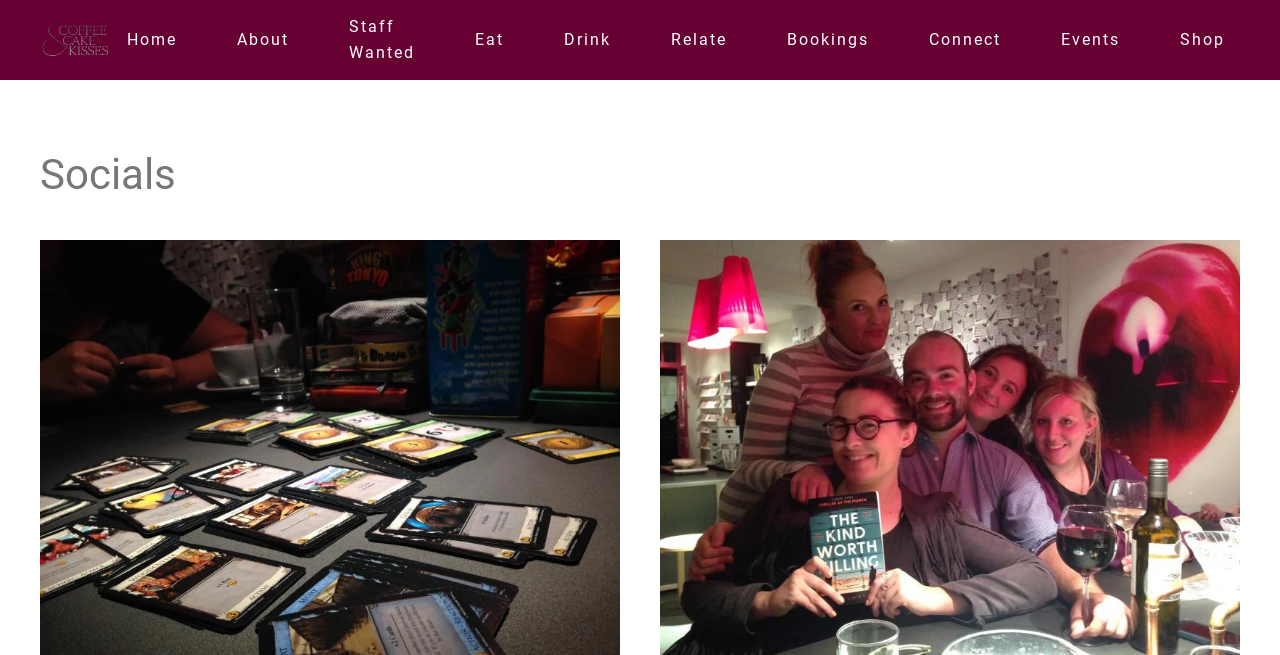Give a one-word or short-phrase answer to the following question: 
How many buttons with popup menus are there?

7